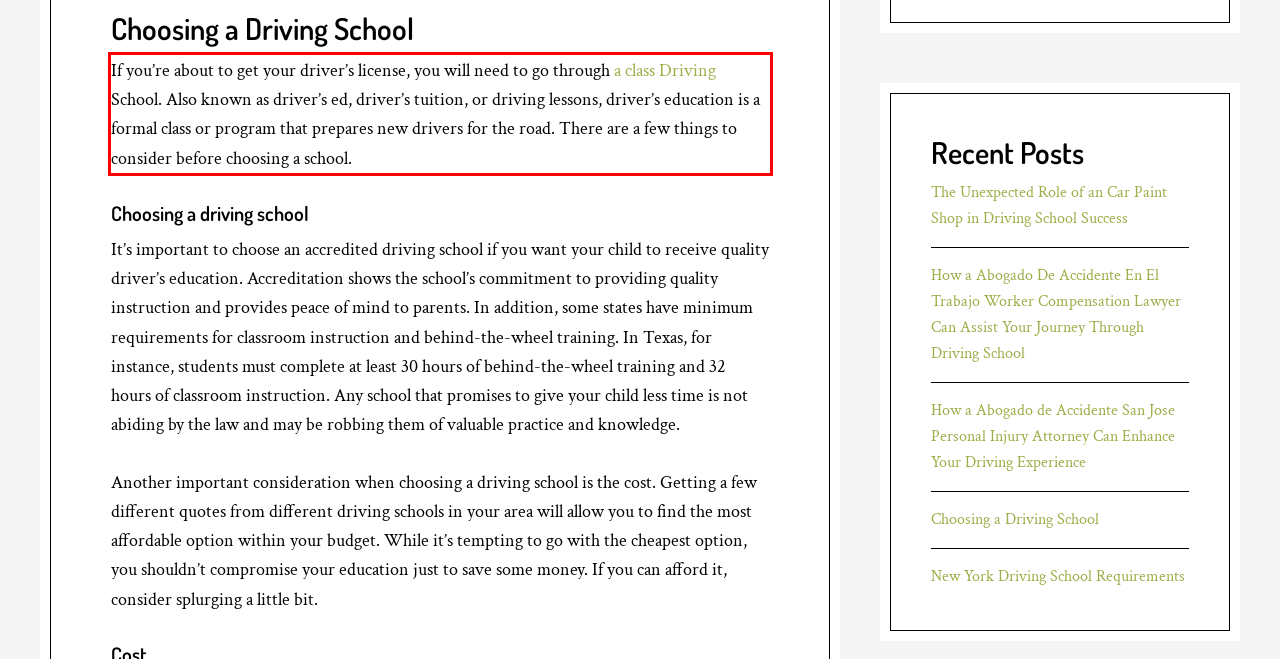Using the provided screenshot of a webpage, recognize the text inside the red rectangle bounding box by performing OCR.

If you’re about to get your driver’s license, you will need to go through a class Driving School. Also known as driver’s ed, driver’s tuition, or driving lessons, driver’s education is a formal class or program that prepares new drivers for the road. There are a few things to consider before choosing a school.